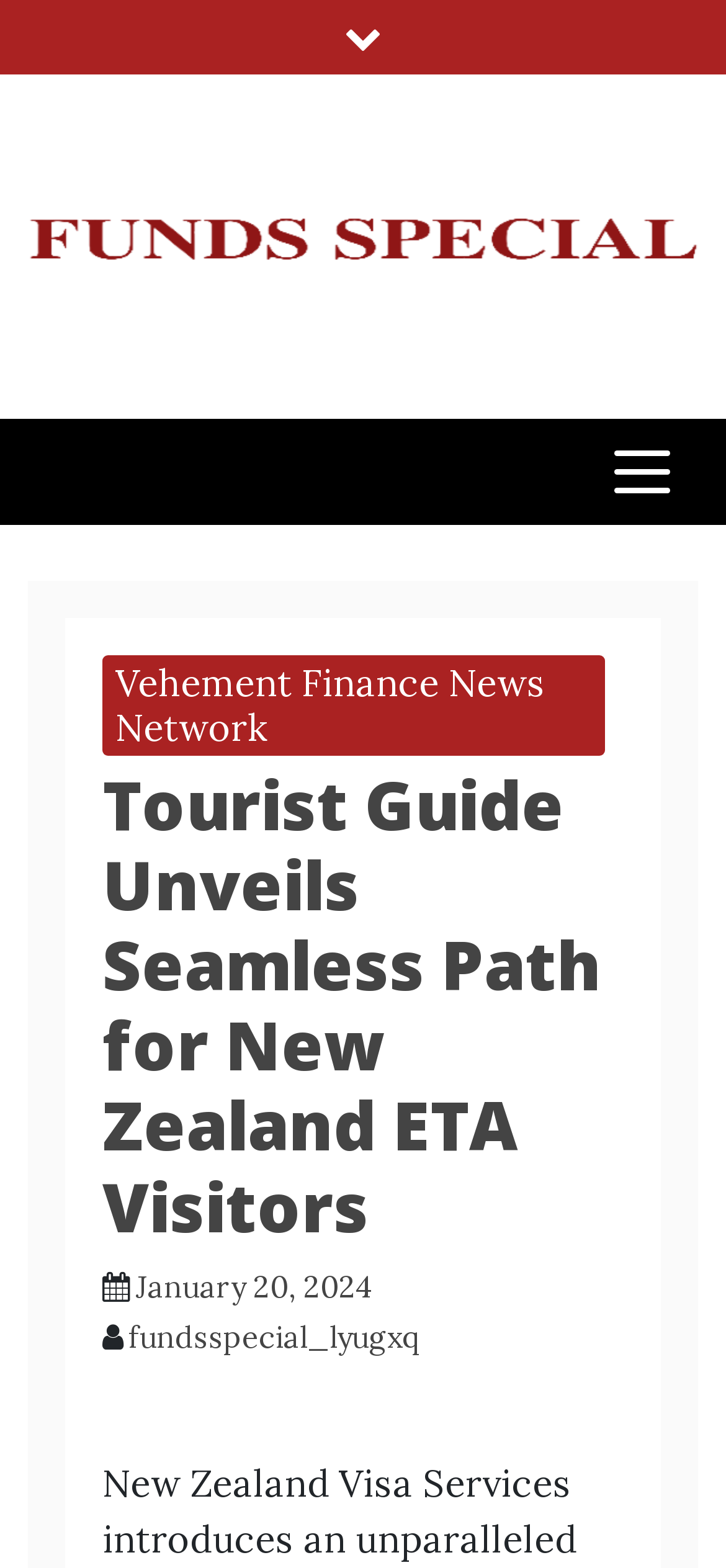Identify the bounding box for the UI element that is described as follows: "fundsspecial_lyugxq".

[0.177, 0.841, 0.605, 0.864]